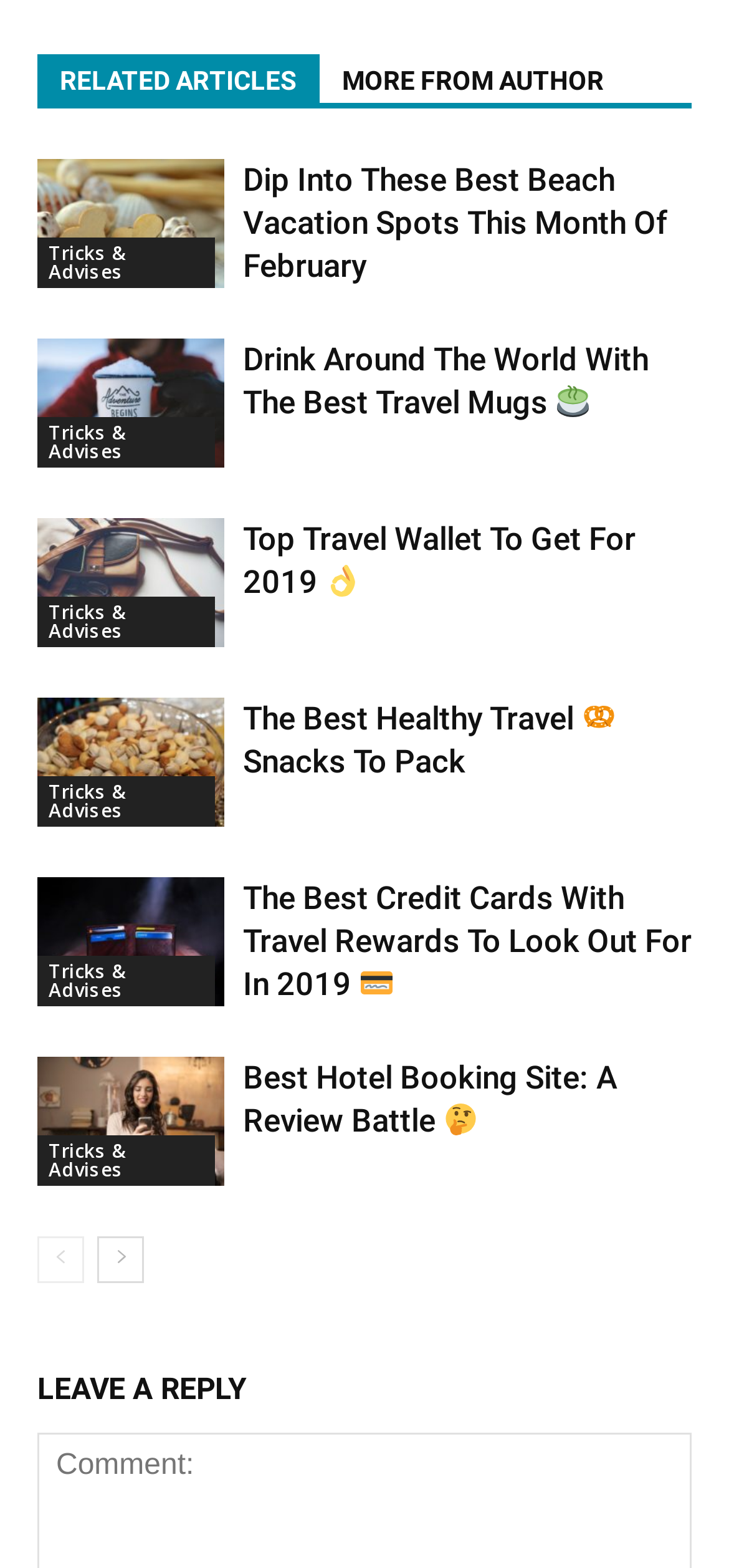How many articles are related to travel?
Answer the question with as much detail as you can, using the image as a reference.

I counted the number of links and headings that are related to travel, and I found 8 articles: 'best beach vacations in february', 'best travel mugs', 'travel wallet', 'healthy travel snacks', 'best credit cards', 'Best Hotel Booking Site', 'Dip Into These Best Beach Vacation Spots This Month Of February', and 'The Best Credit Cards With Travel Rewards To Look Out For In 2019'.